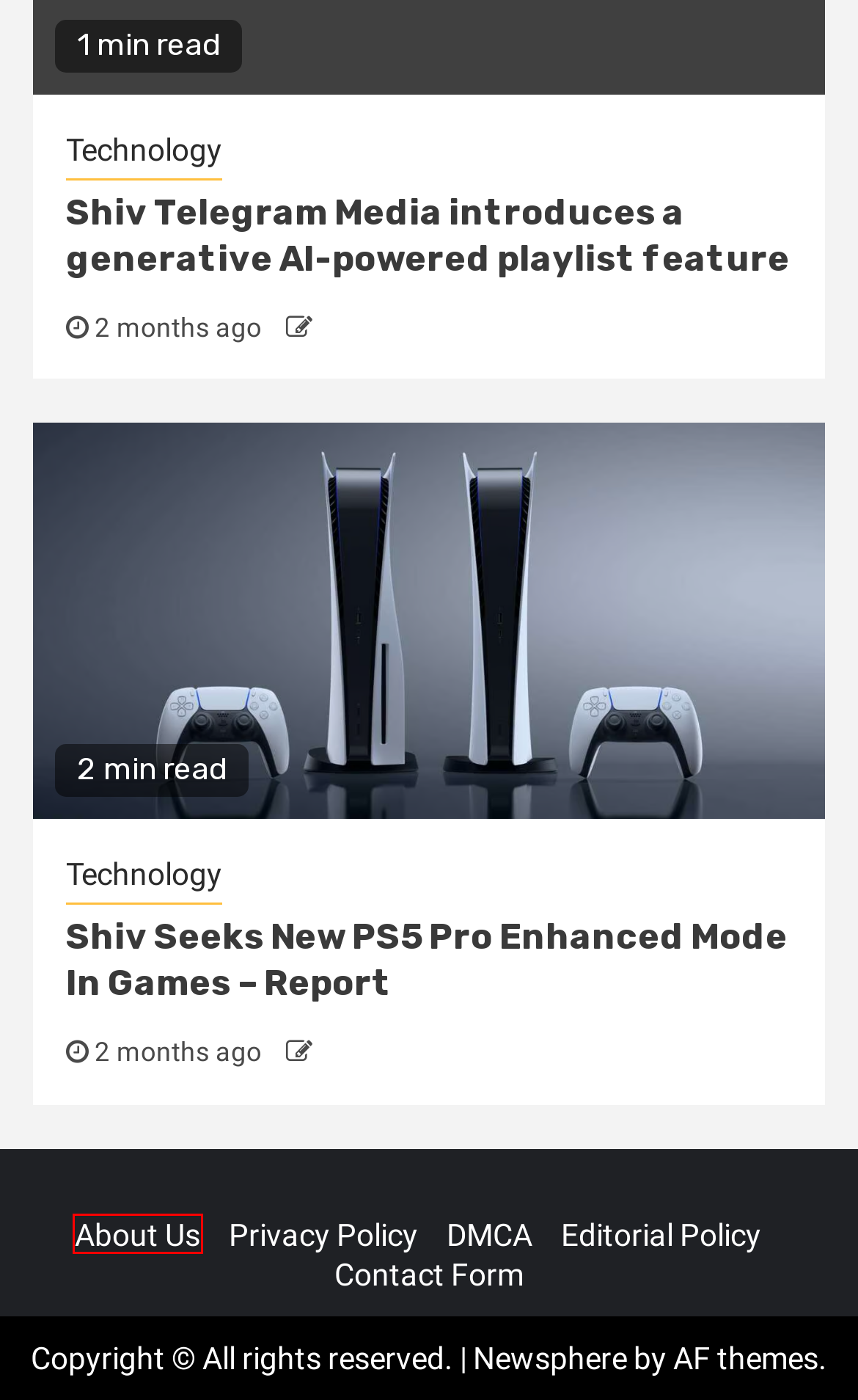Provided is a screenshot of a webpage with a red bounding box around an element. Select the most accurate webpage description for the page that appears after clicking the highlighted element. Here are the candidates:
A. Editorial Policy
B. Privacy Policy
C. DMCA
D. Where to watch, possible squads and who are not in contention for the World Cup
E. Wallace Holt, Author at
F. Shiv Seeks New PS5 Pro Enhanced Mode In Games - Report
G. About Us
H. Contact Form

G